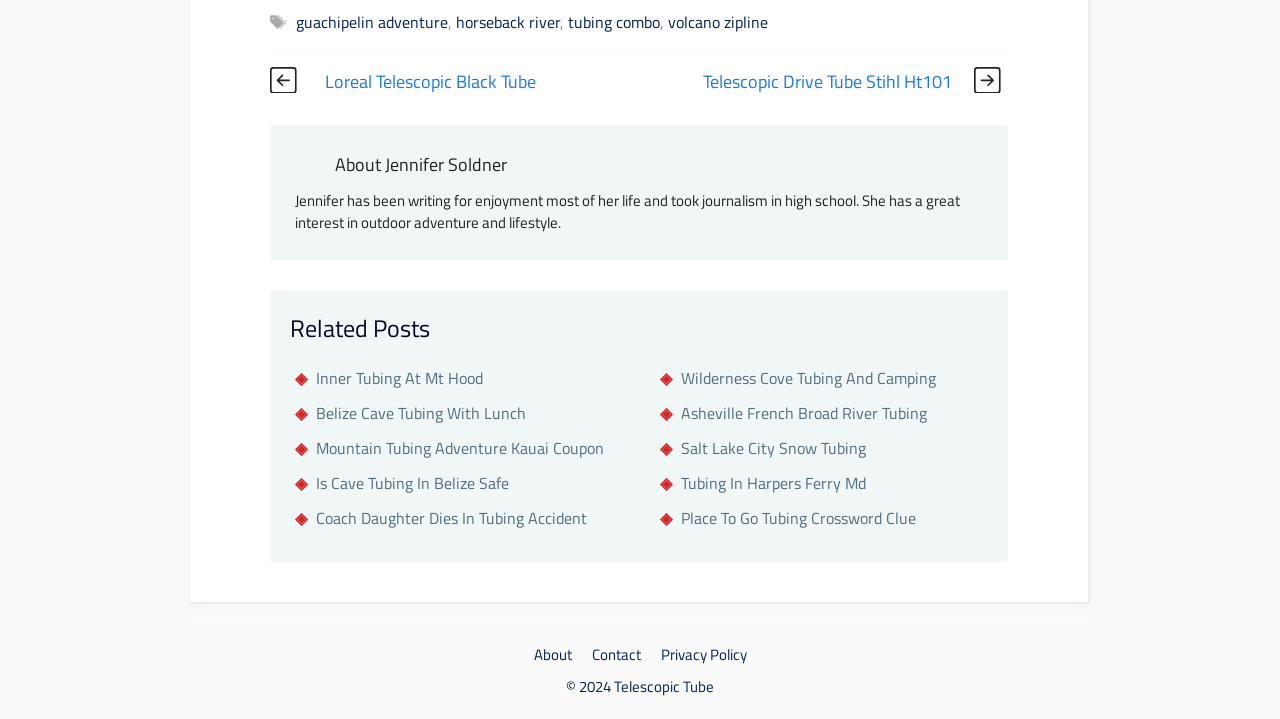Identify the bounding box coordinates for the element you need to click to achieve the following task: "go to the About page". The coordinates must be four float values ranging from 0 to 1, formatted as [left, top, right, bottom].

[0.417, 0.894, 0.446, 0.926]